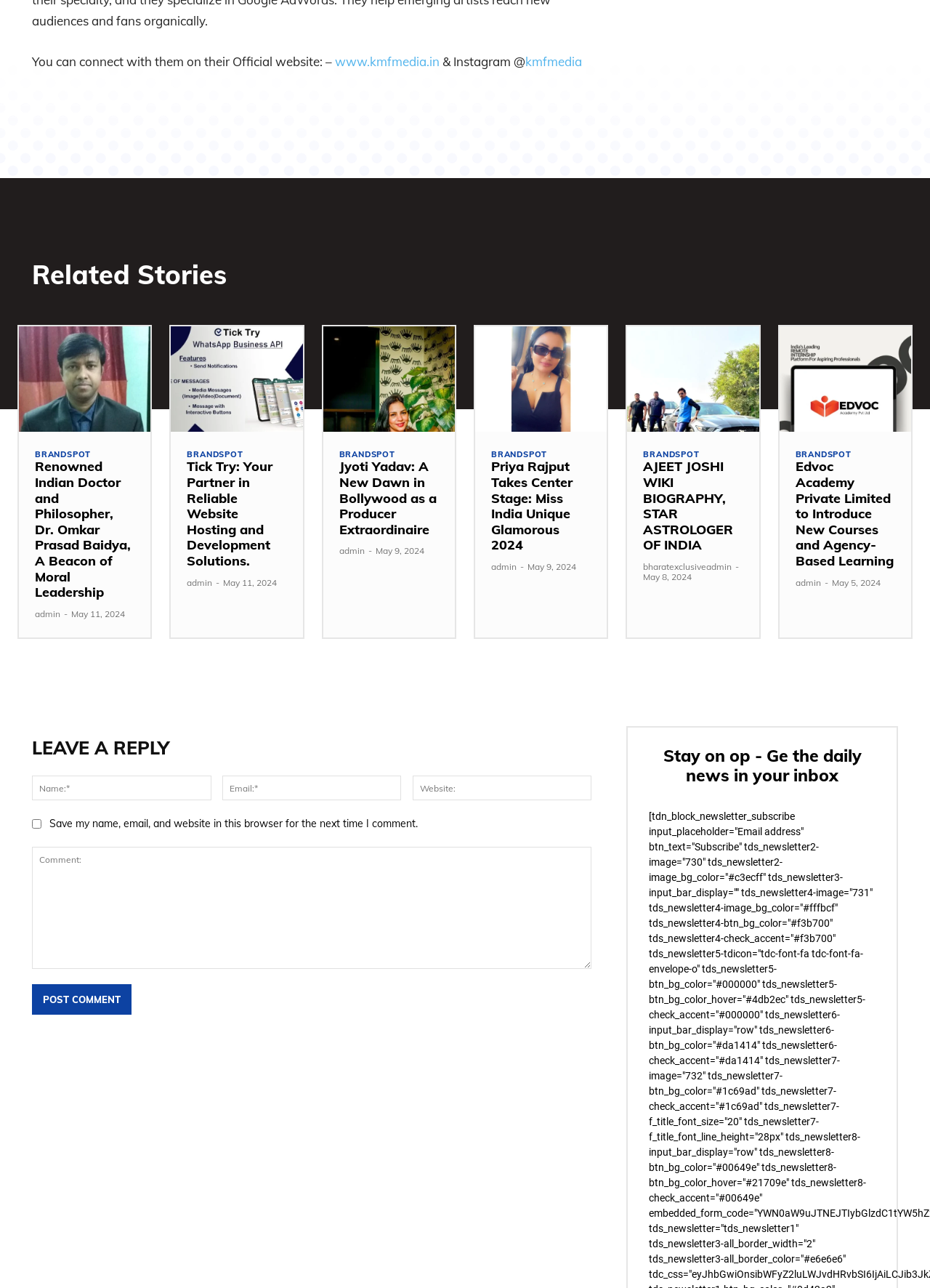Locate the bounding box coordinates of the UI element described by: "name="submit" value="Post Comment"". Provide the coordinates as four float numbers between 0 and 1, formatted as [left, top, right, bottom].

[0.034, 0.764, 0.141, 0.788]